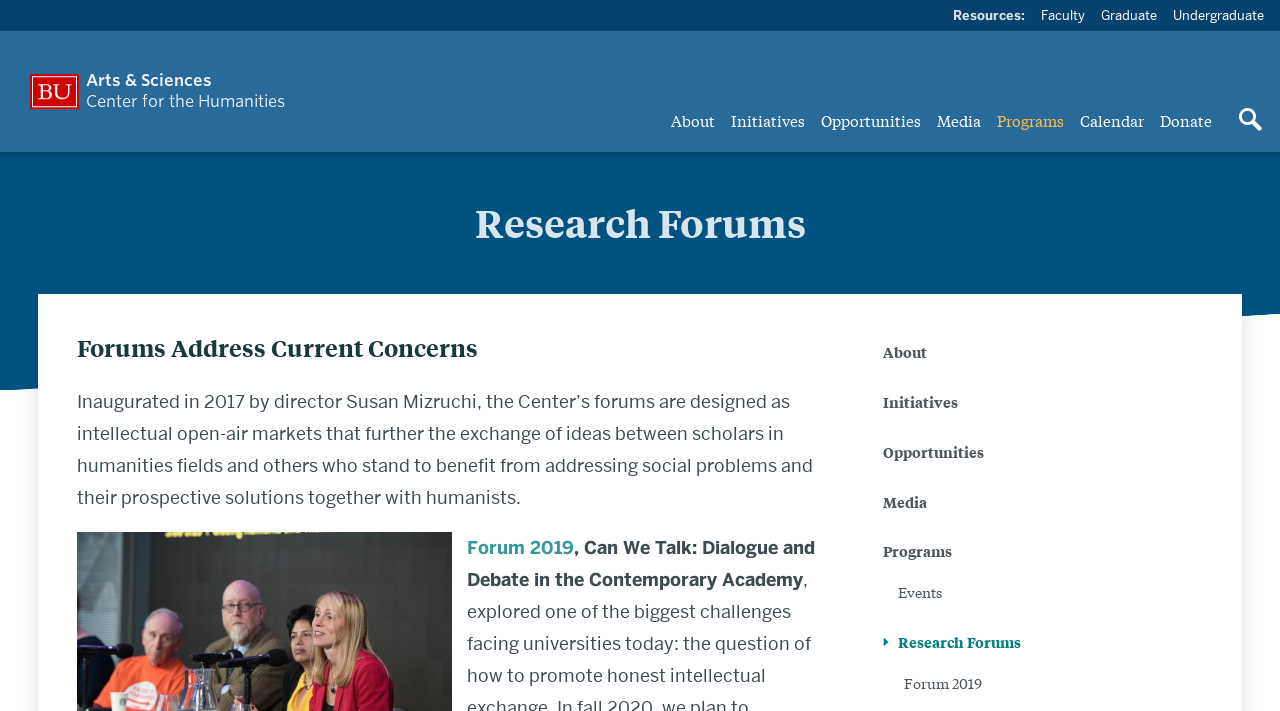Please identify the bounding box coordinates of the area that needs to be clicked to fulfill the following instruction: "Open search."

[0.953, 0.125, 1.0, 0.21]